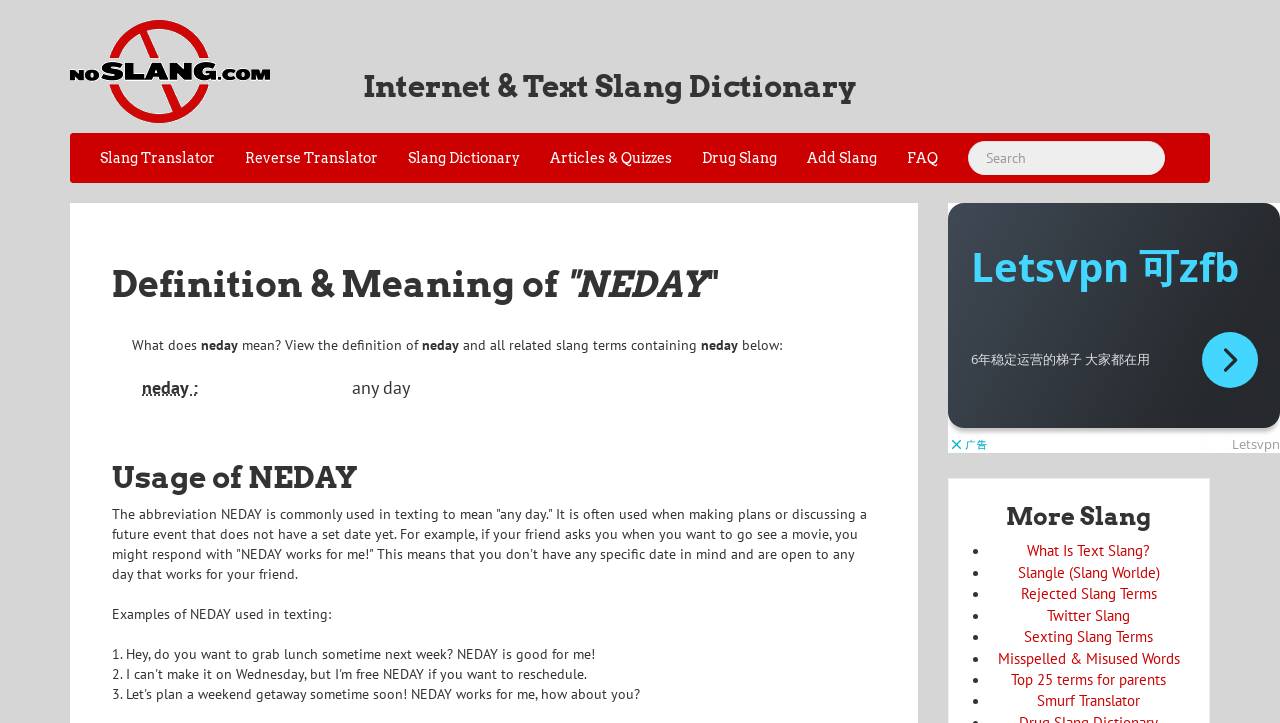Can you identify the bounding box coordinates of the clickable region needed to carry out this instruction: 'View the definition of NEDAY'? The coordinates should be four float numbers within the range of 0 to 1, stated as [left, top, right, bottom].

[0.088, 0.367, 0.684, 0.422]